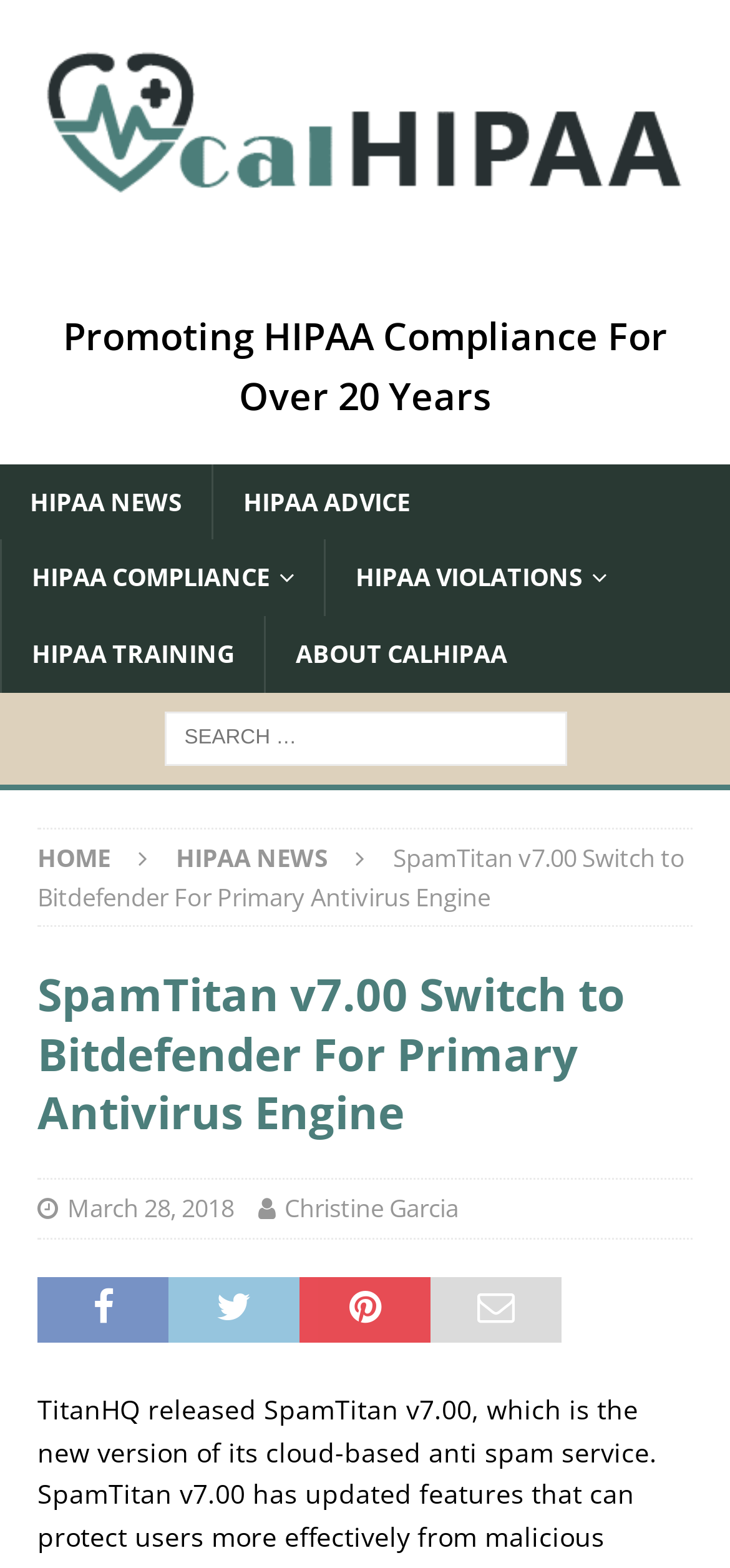Please determine the bounding box coordinates, formatted as (top-left x, top-left y, bottom-right x, bottom-right y), with all values as floating point numbers between 0 and 1. Identify the bounding box of the region described as: Home

[0.051, 0.536, 0.151, 0.558]